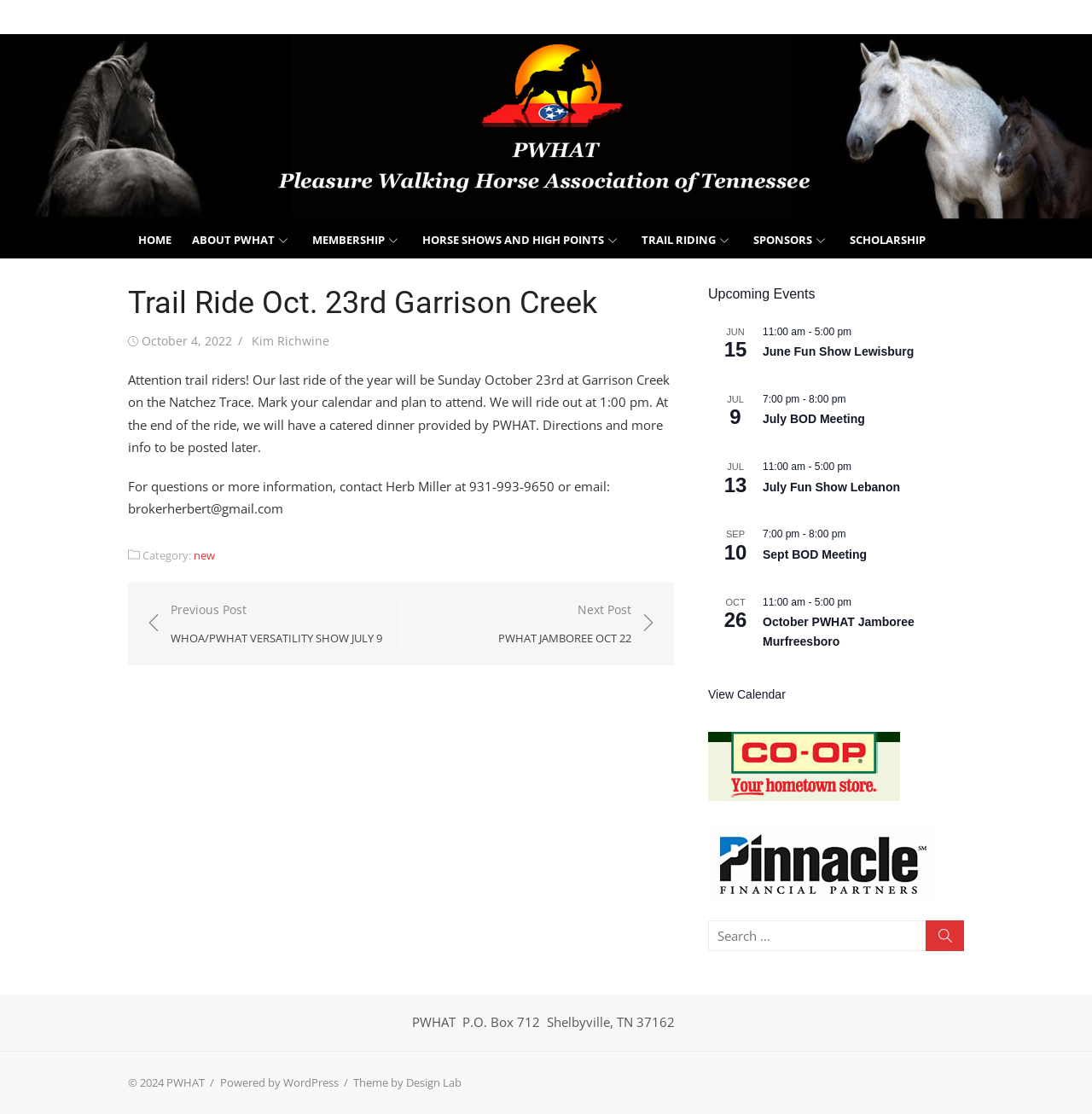What is the contact information for questions about the trail ride event?
Please answer the question with a detailed and comprehensive explanation.

The contact information for questions about the trail ride event can be found in the main article section of the webpage, where it is stated as 'For questions or more information, contact Herb Miller at 931-993-9650 or email: brokerherbert@gmail.com'.